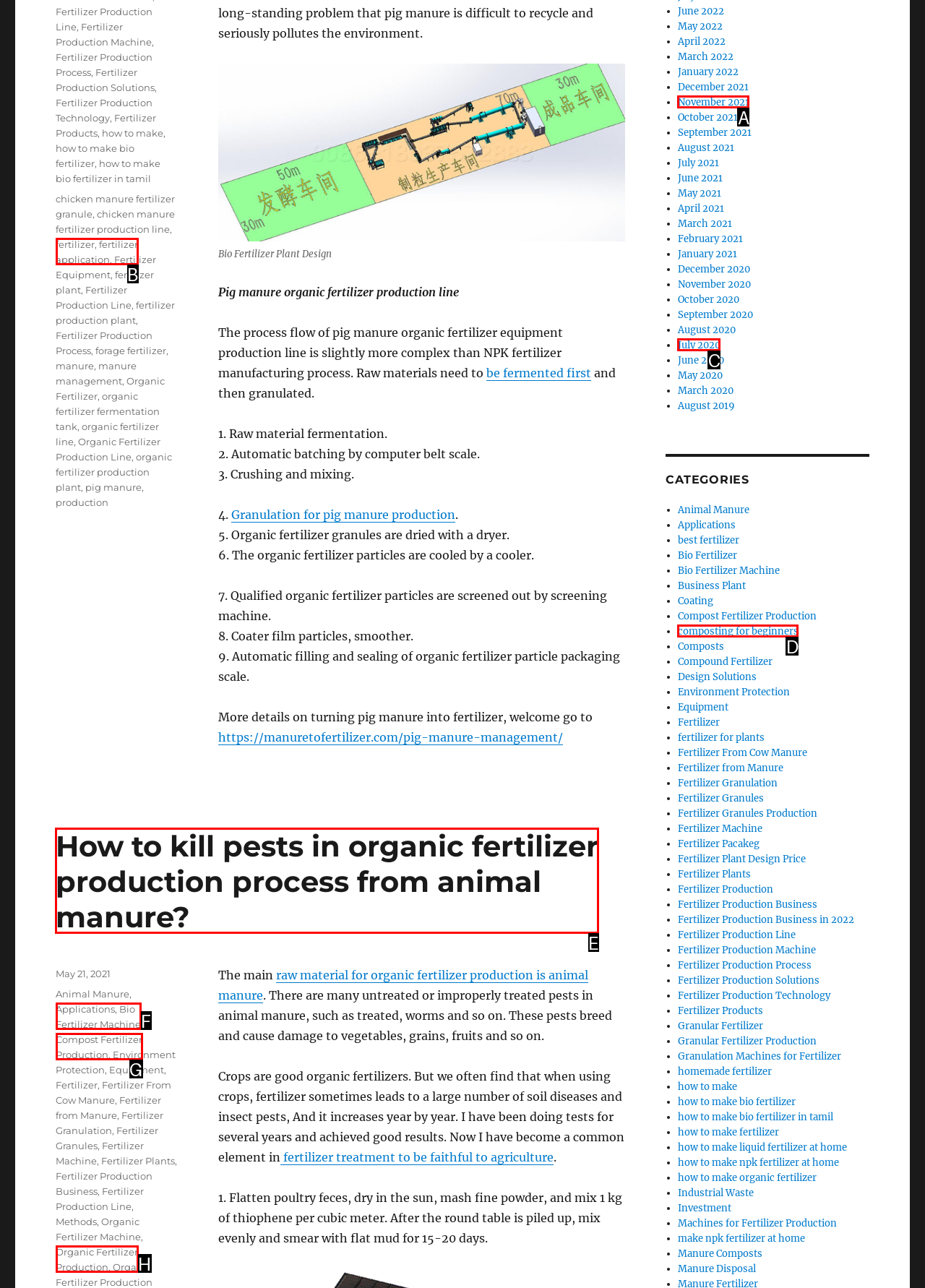Determine which option you need to click to execute the following task: Read more about how to kill pests in organic fertilizer production process from animal manure. Provide your answer as a single letter.

E